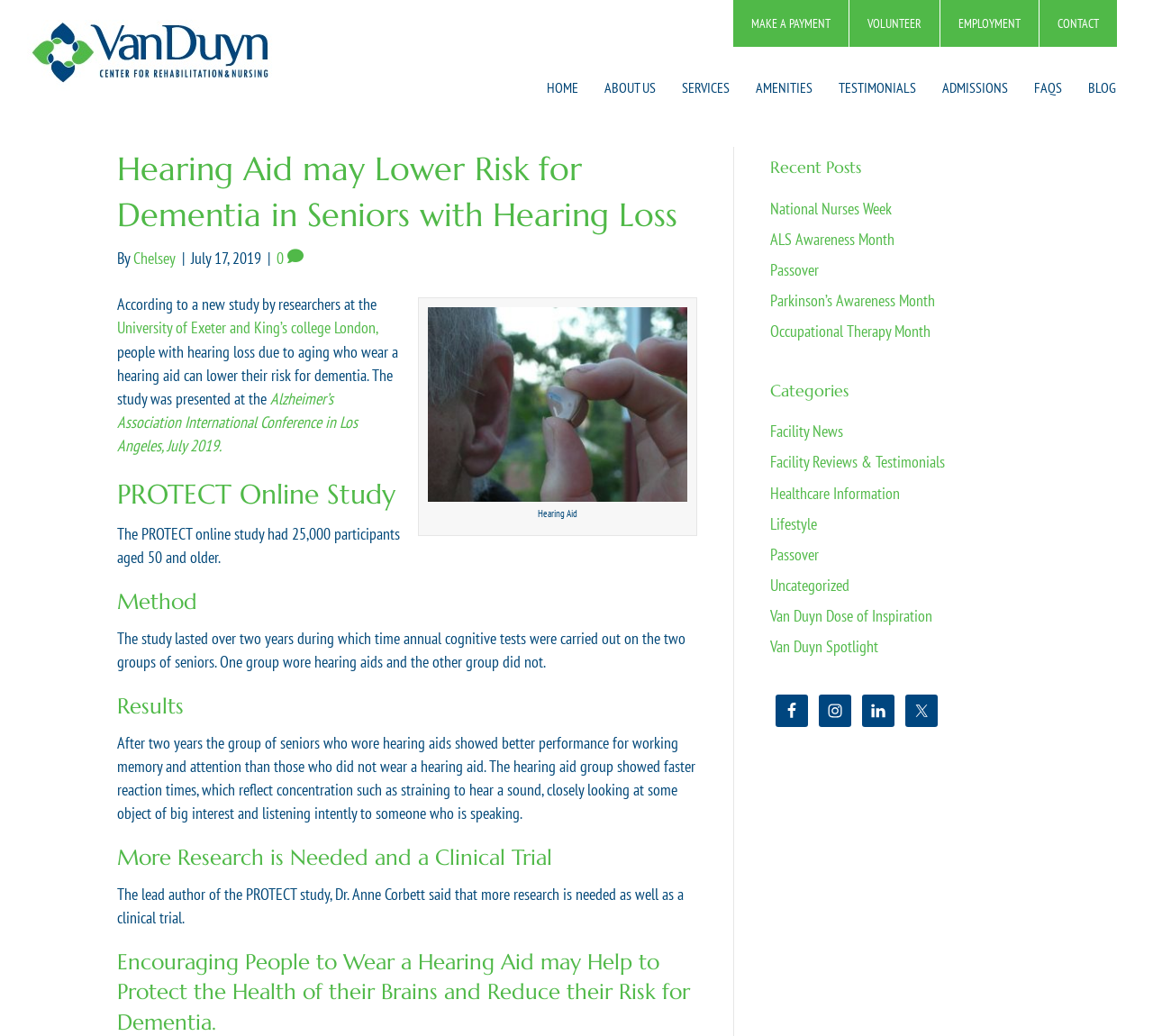Please identify the bounding box coordinates of where to click in order to follow the instruction: "Visit the 'ABOUT US' page".

[0.513, 0.063, 0.58, 0.107]